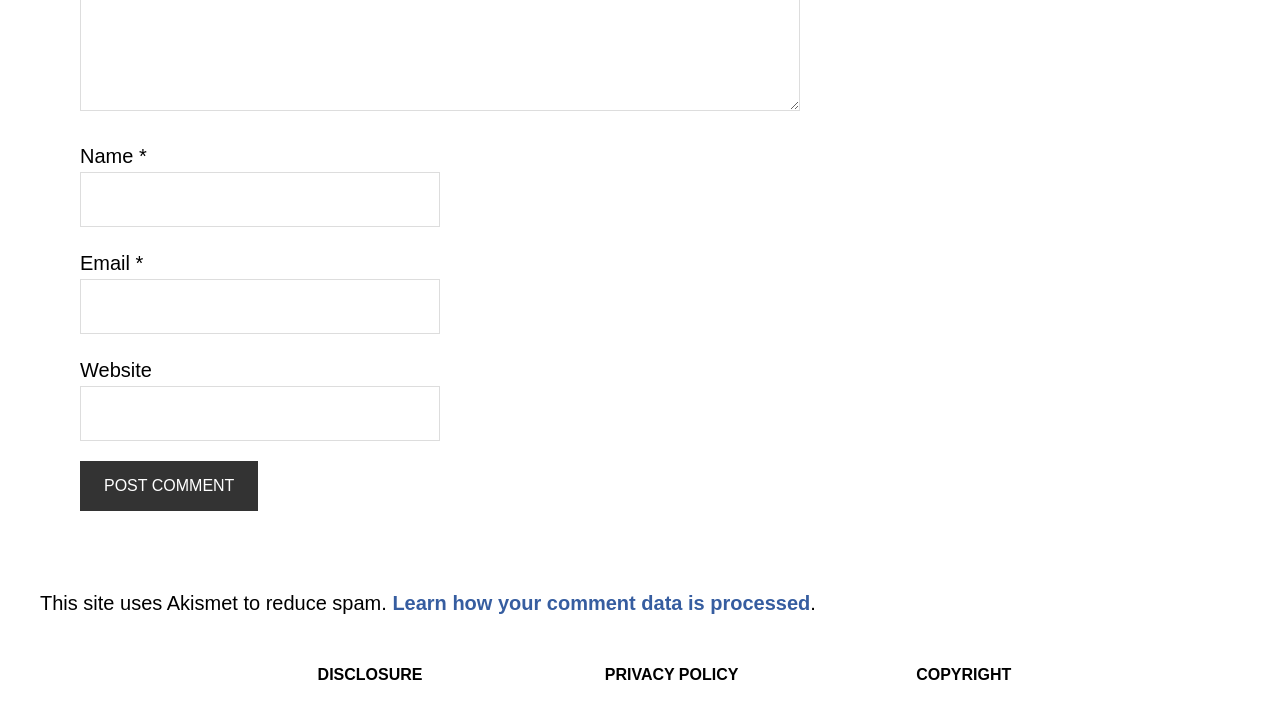Identify the bounding box coordinates of the clickable region to carry out the given instruction: "Type your website".

[0.062, 0.543, 0.344, 0.62]